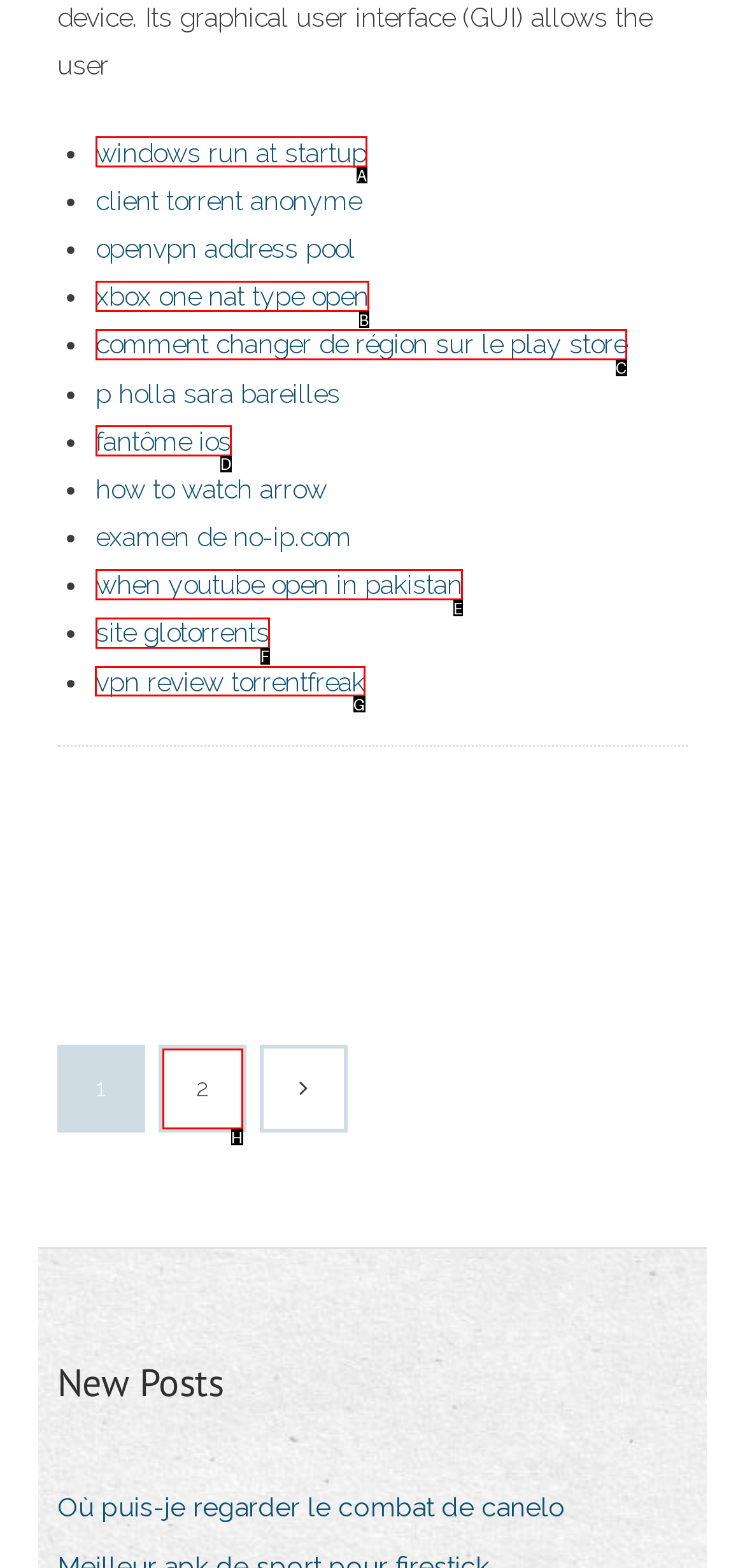Select the correct option from the given choices to perform this task: Click on 'vpn review torrentfreak'. Provide the letter of that option.

G